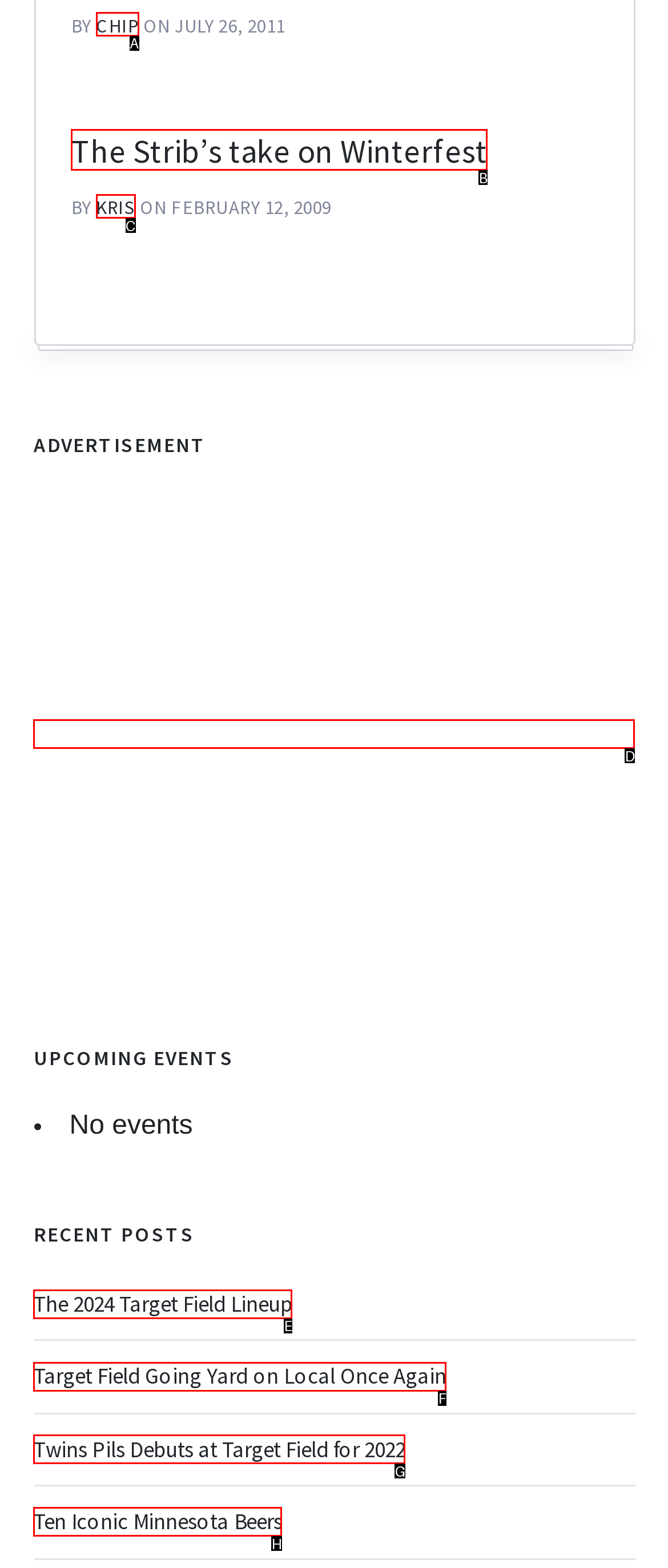Indicate which HTML element you need to click to complete the task: click on CHIP. Provide the letter of the selected option directly.

A